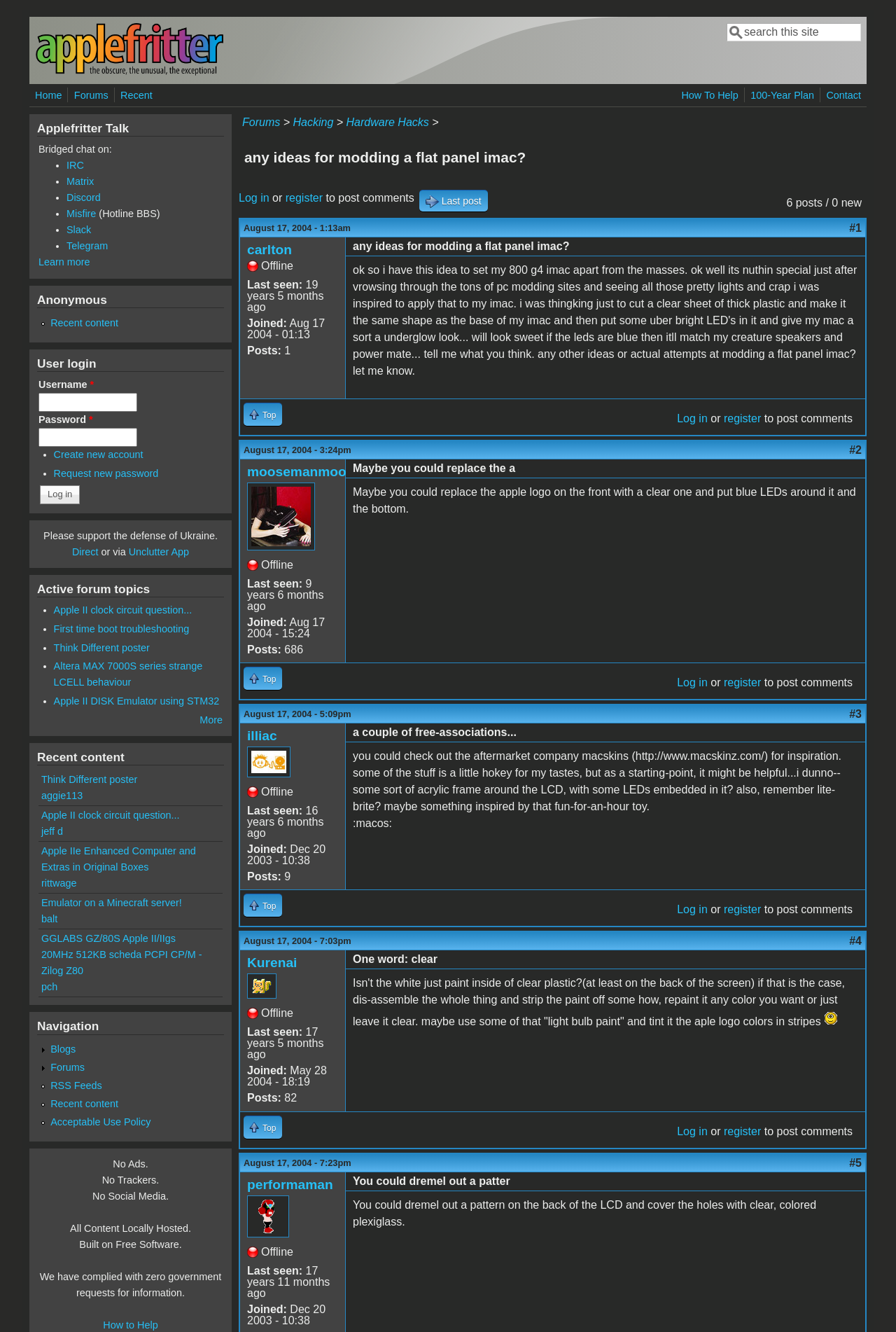Identify the bounding box coordinates for the UI element described as follows: "Direct". Ensure the coordinates are four float numbers between 0 and 1, formatted as [left, top, right, bottom].

[0.08, 0.41, 0.11, 0.419]